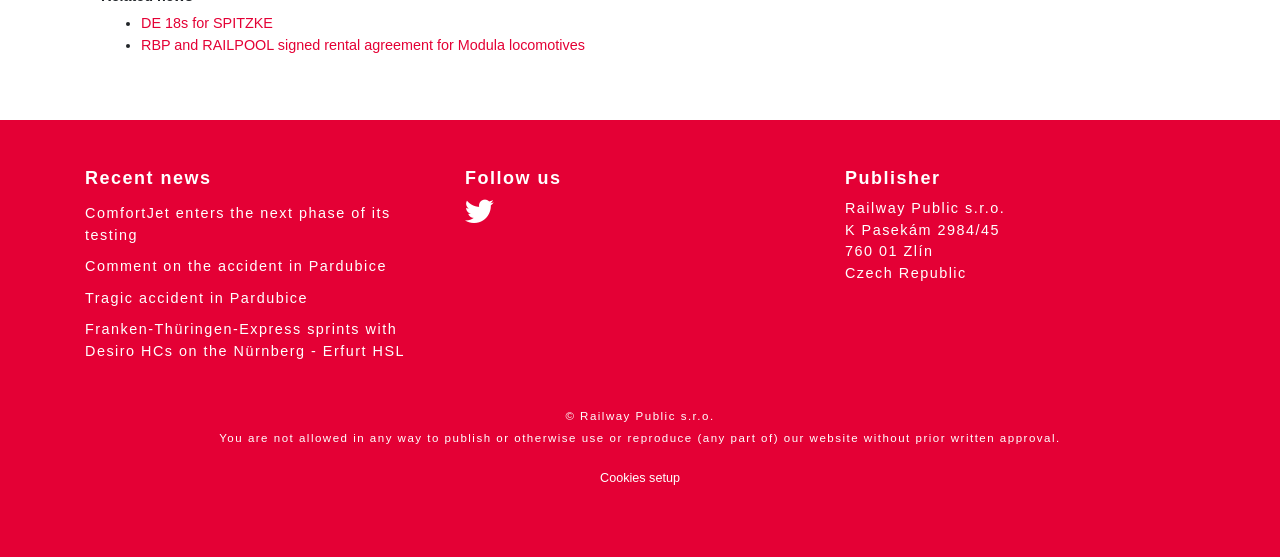What is the name of the publisher of this webpage?
Please provide a single word or phrase based on the screenshot.

Railway Public s.r.o.